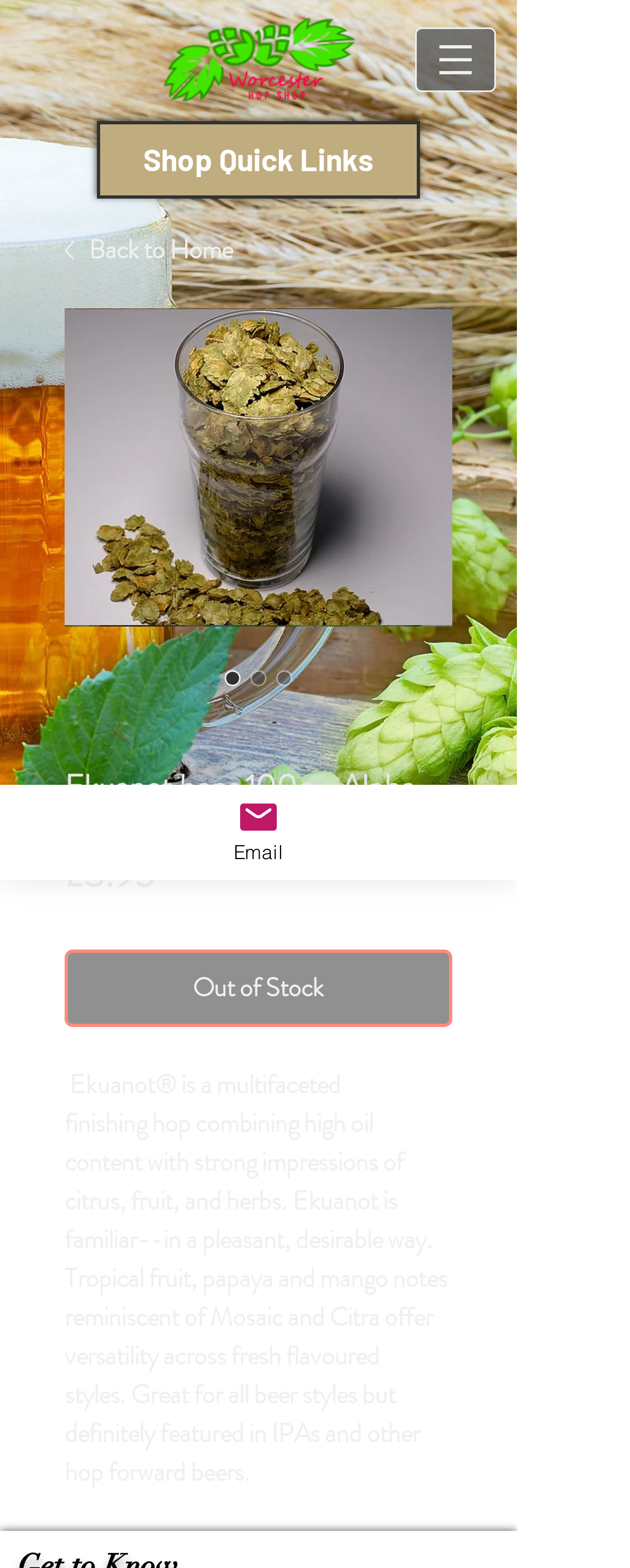Find and generate the main title of the webpage.

Ekuanot hops 100g - Alpha 13.6 - 2018 Harvest